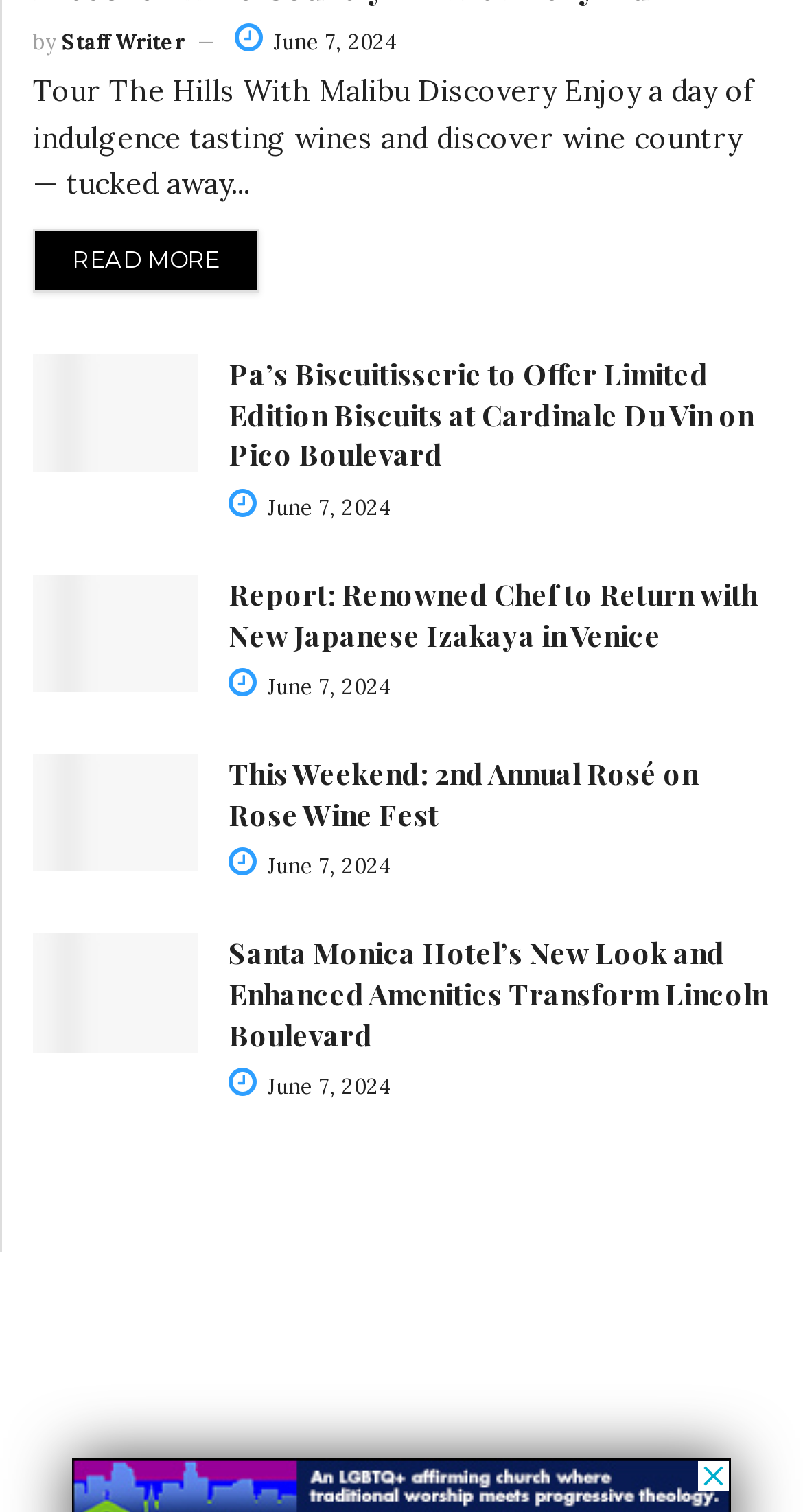Who is the author of the first article?
Examine the screenshot and reply with a single word or phrase.

Staff Writer